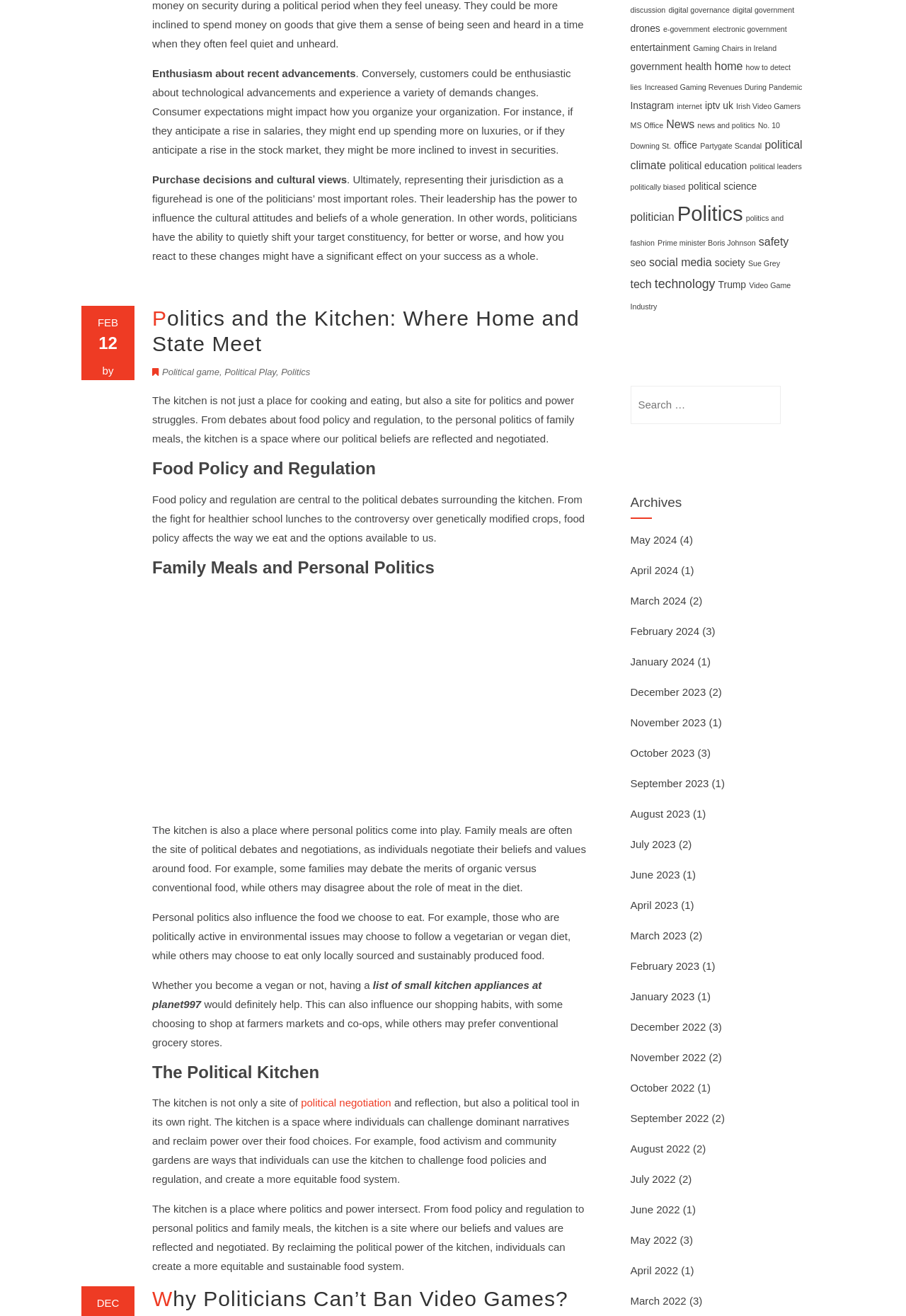How many items are in the category 'Politics'?
Answer with a single word or short phrase according to what you see in the image.

22